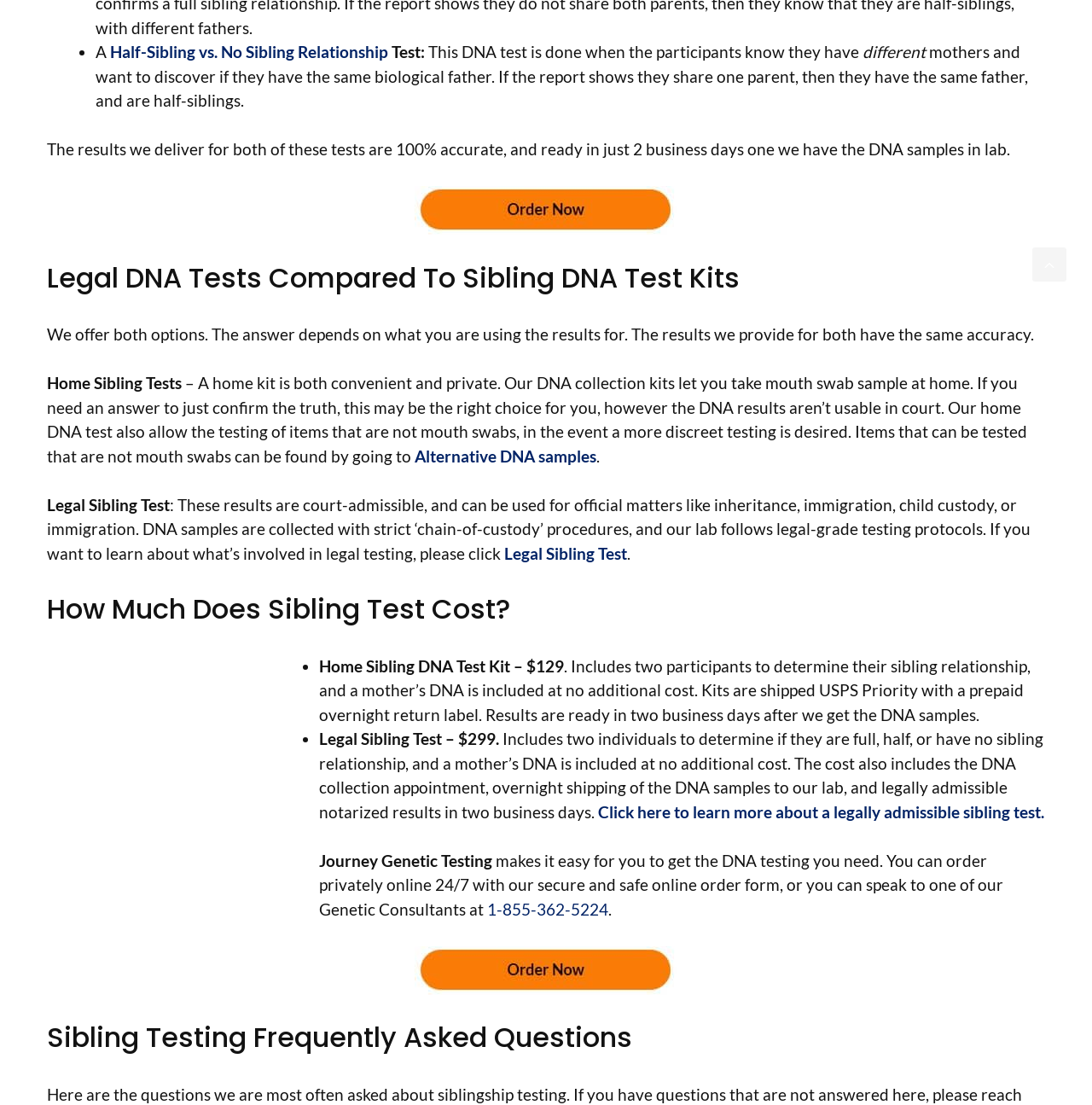Point out the bounding box coordinates of the section to click in order to follow this instruction: "Learn more about 'Alternative DNA samples'".

[0.38, 0.404, 0.546, 0.422]